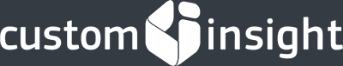Craft a descriptive caption that covers all aspects of the image.

The image features the logo of CustomInsight, a company specializing in employee engagement solutions. The logo is elegantly designed, prominently displaying the brand name "custom insight" in a clean, modern font. The color scheme is likely aimed at conveying professionalism and clarity, which aligns with the company's focus on providing effective tools for employee surveys, 360-degree feedback, and enhancing organizational development. This visual element underscores the company's commitment to helping businesses engage and develop their workforce.